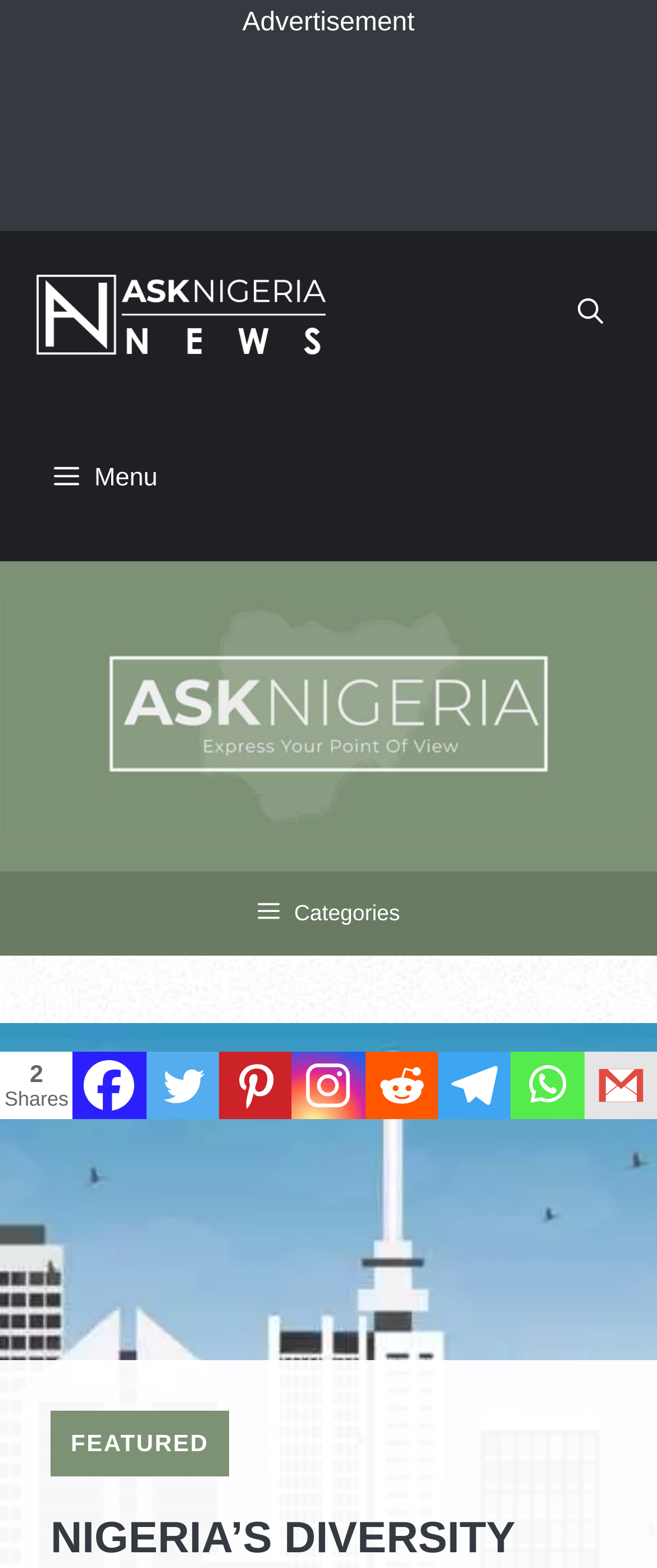What is the logo of Ask Nigeria?
Please give a detailed and thorough answer to the question, covering all relevant points.

The logo of Ask Nigeria can be found in the figure element at the top of the webpage, which is an image with the description 'Ask Nigeria Header Logo'.